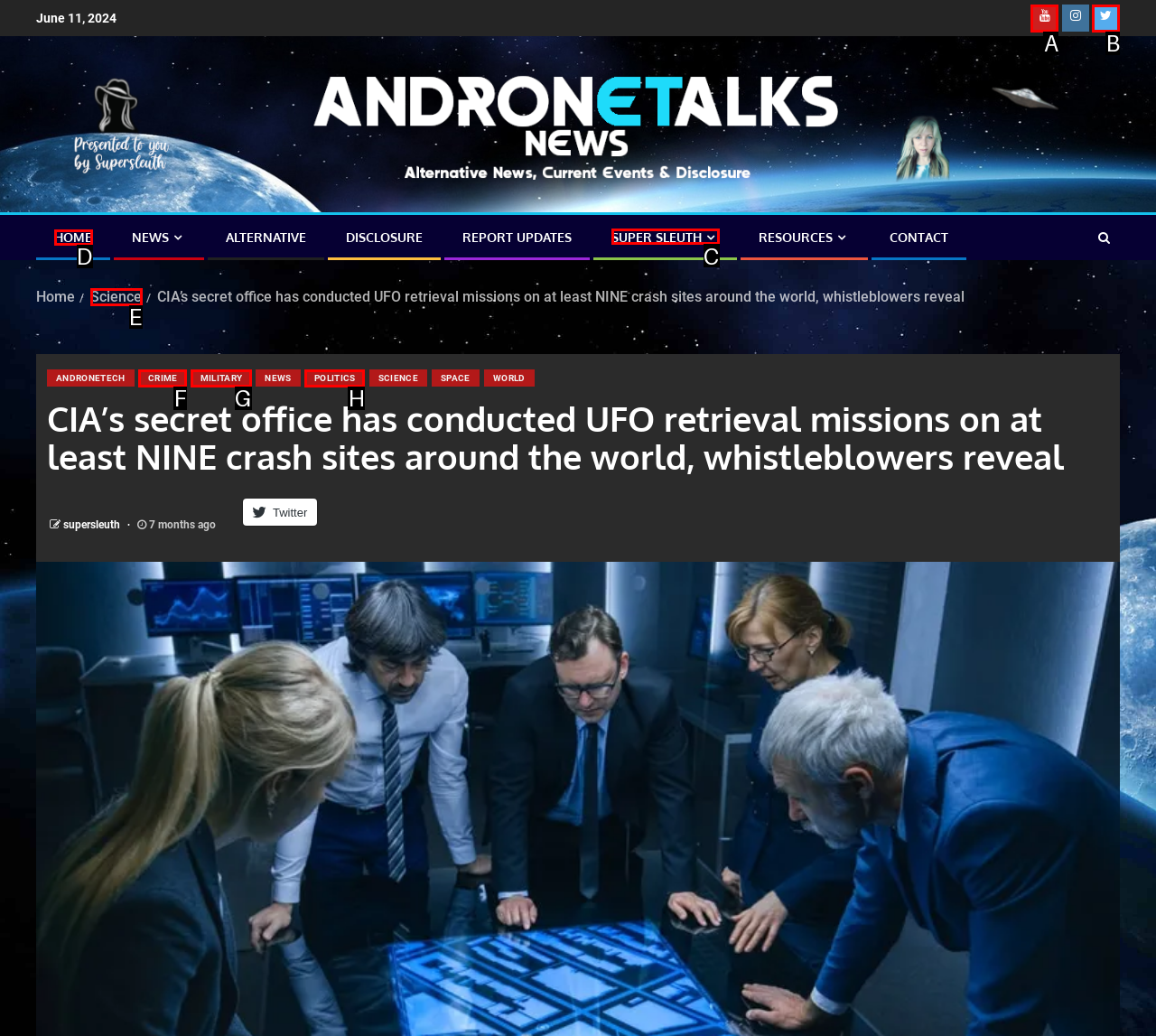Tell me the letter of the UI element to click in order to accomplish the following task: Check out SUPER SLEUTH
Answer with the letter of the chosen option from the given choices directly.

C